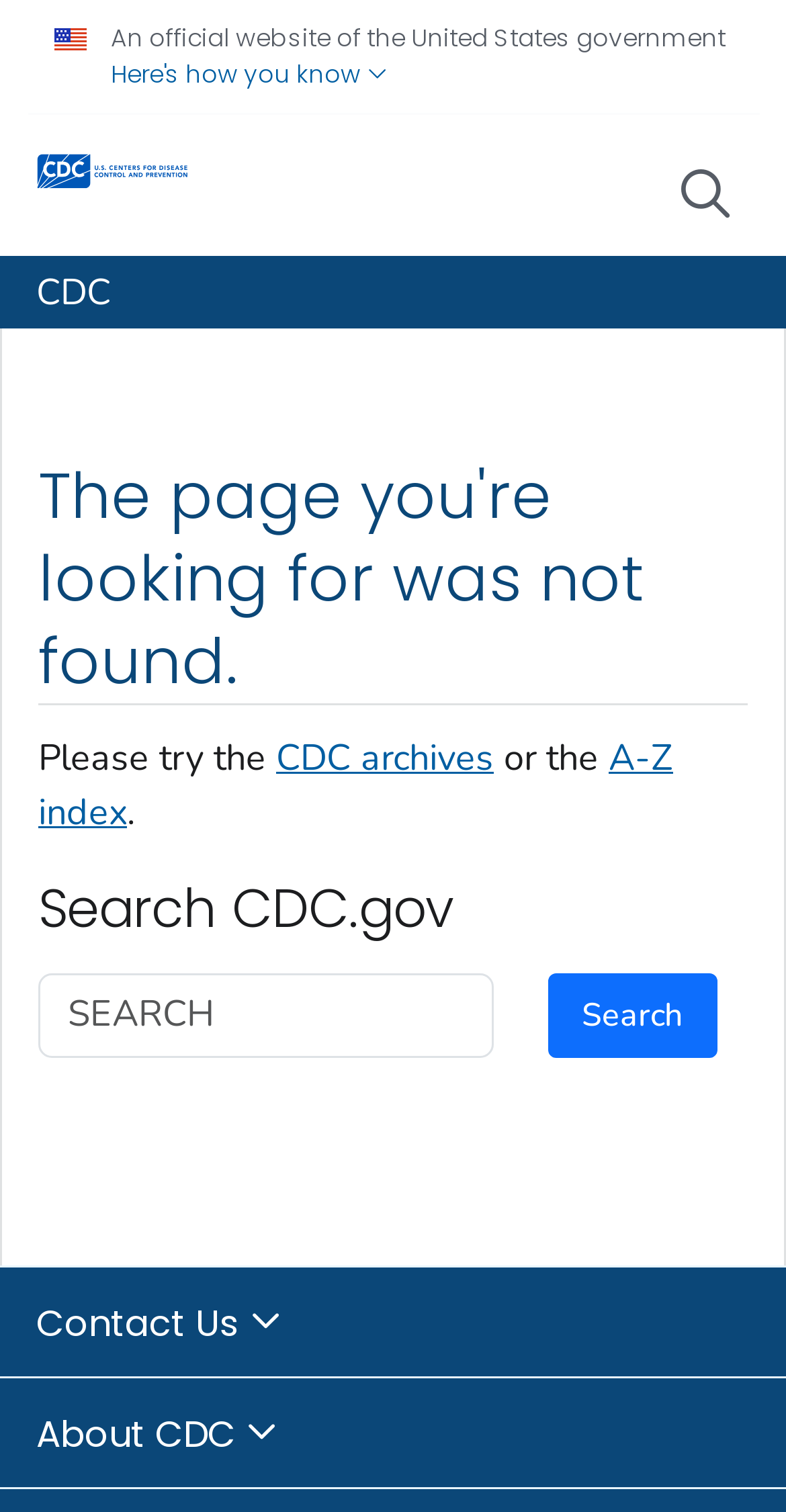Could you provide the bounding box coordinates for the portion of the screen to click to complete this instruction: "Search CDC.gov"?

[0.049, 0.643, 0.627, 0.7]